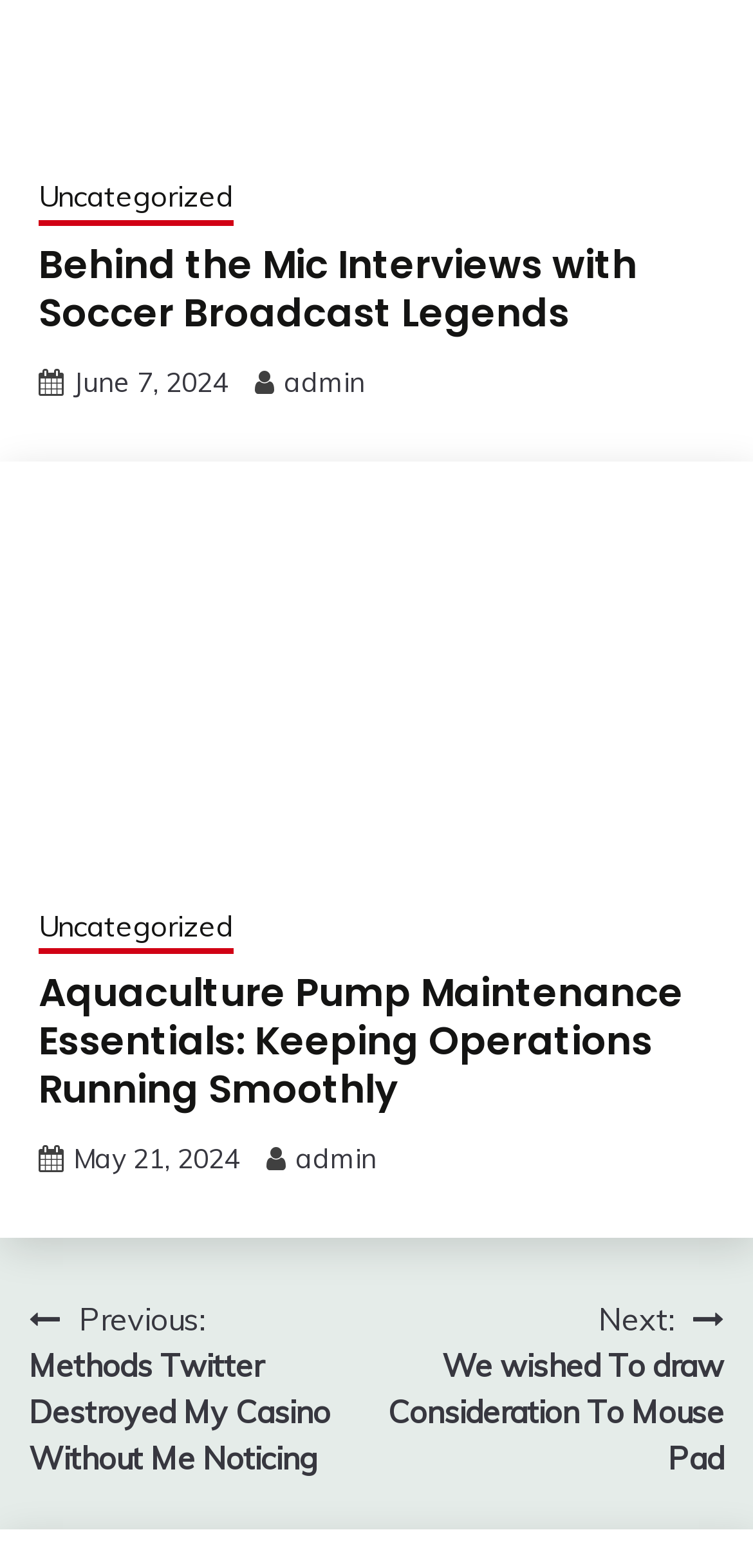How many articles are displayed on the webpage?
Please provide a single word or phrase based on the screenshot.

2